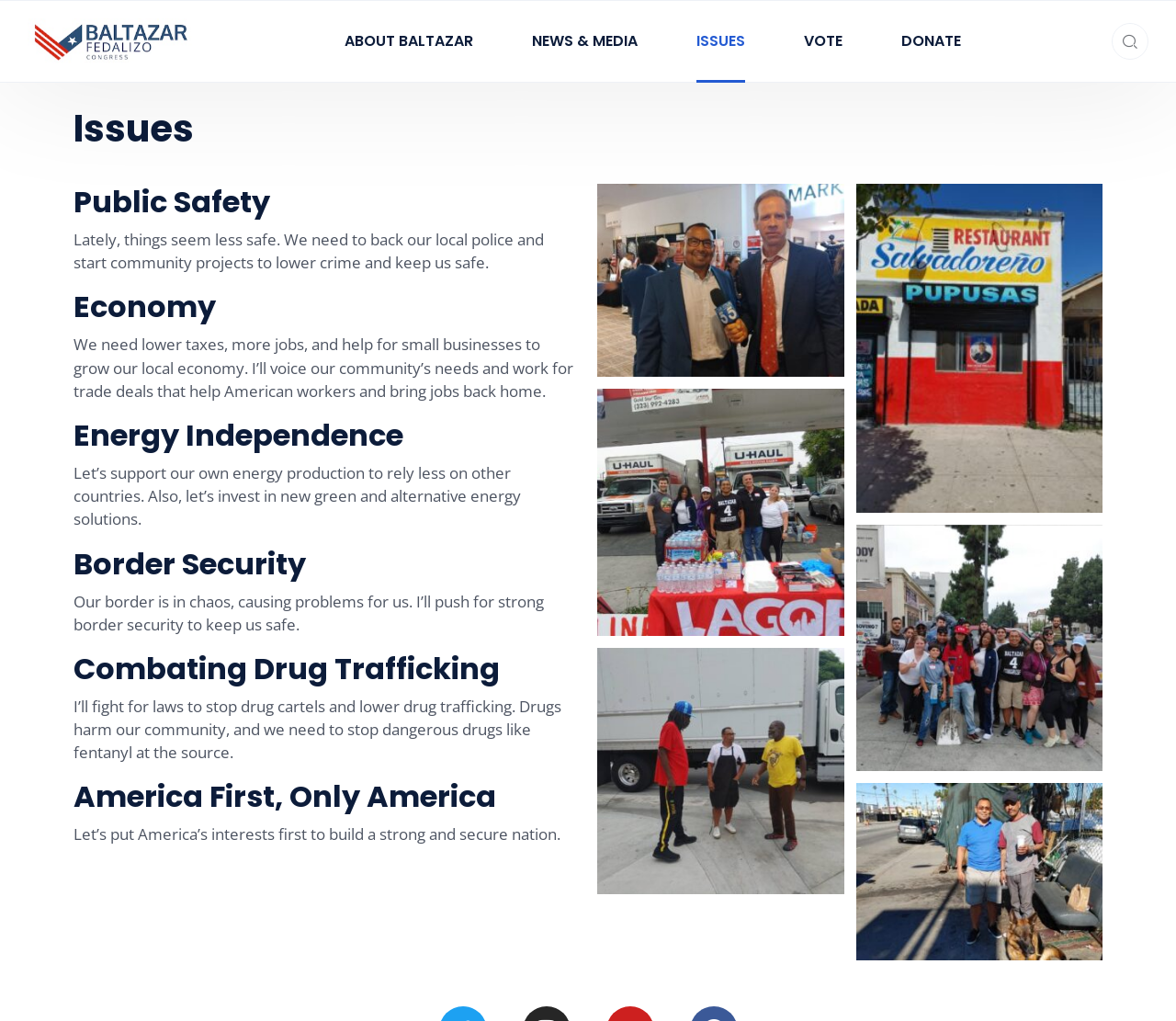Find and provide the bounding box coordinates for the UI element described with: "Training".

None